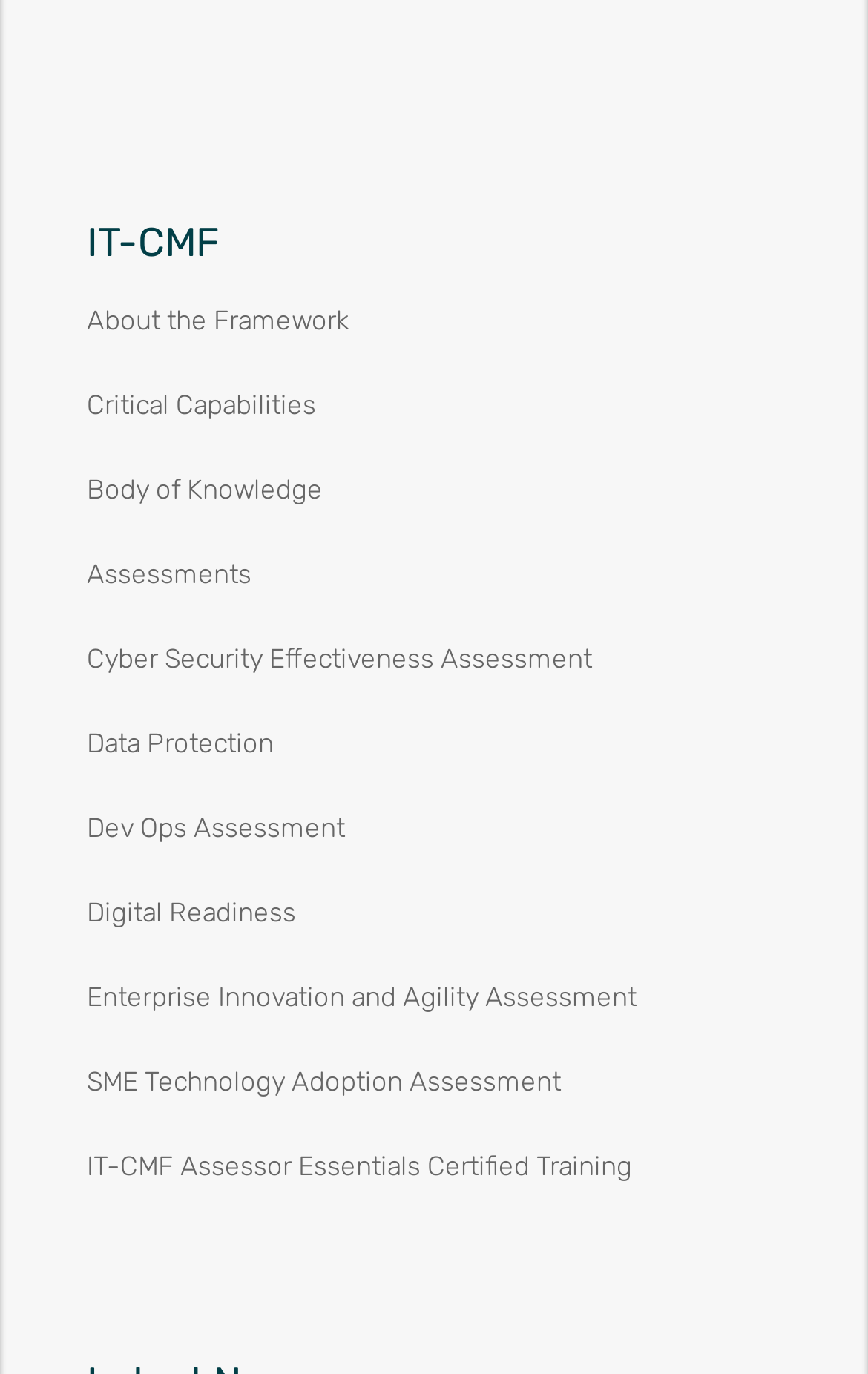Show the bounding box coordinates of the region that should be clicked to follow the instruction: "View the body of knowledge."

[0.1, 0.345, 0.372, 0.367]